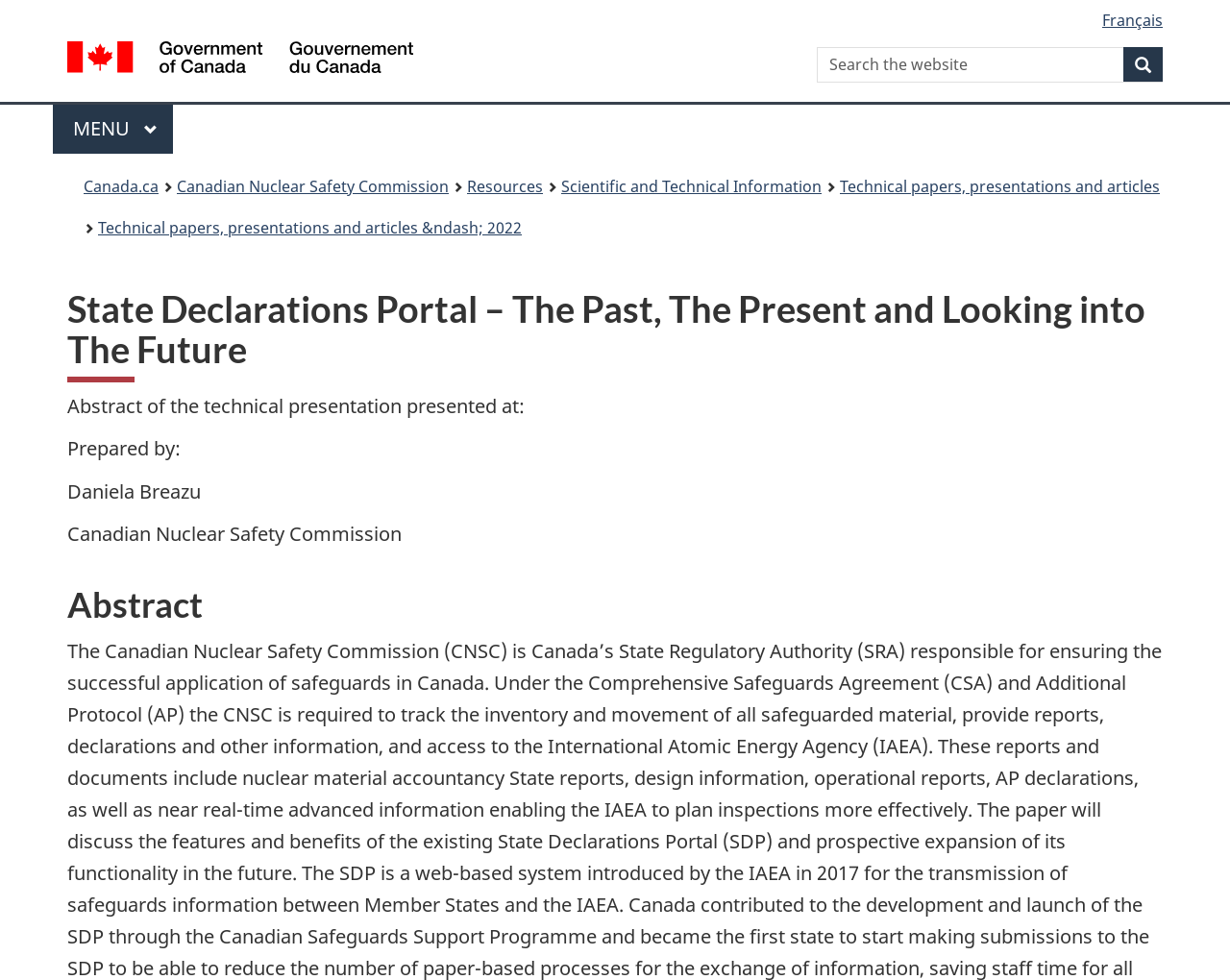Locate the bounding box coordinates of the UI element described by: "/ Gouvernement du Canada". The bounding box coordinates should consist of four float numbers between 0 and 1, i.e., [left, top, right, bottom].

[0.055, 0.042, 0.336, 0.081]